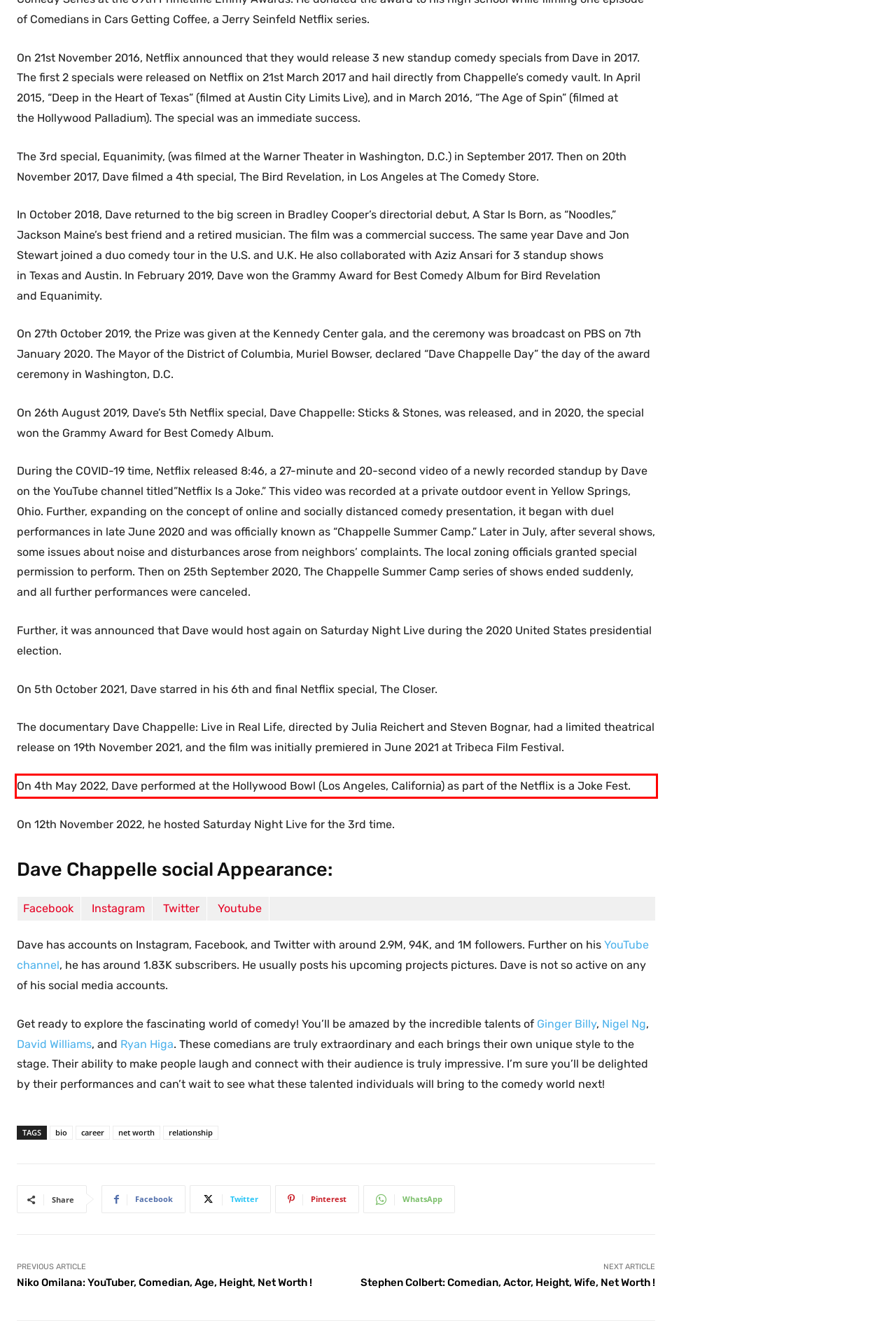You have a screenshot of a webpage where a UI element is enclosed in a red rectangle. Perform OCR to capture the text inside this red rectangle.

On 4th May 2022, Dave performed at the Hollywood Bowl (Los Angeles, California) as part of the Netflix is a Joke Fest.